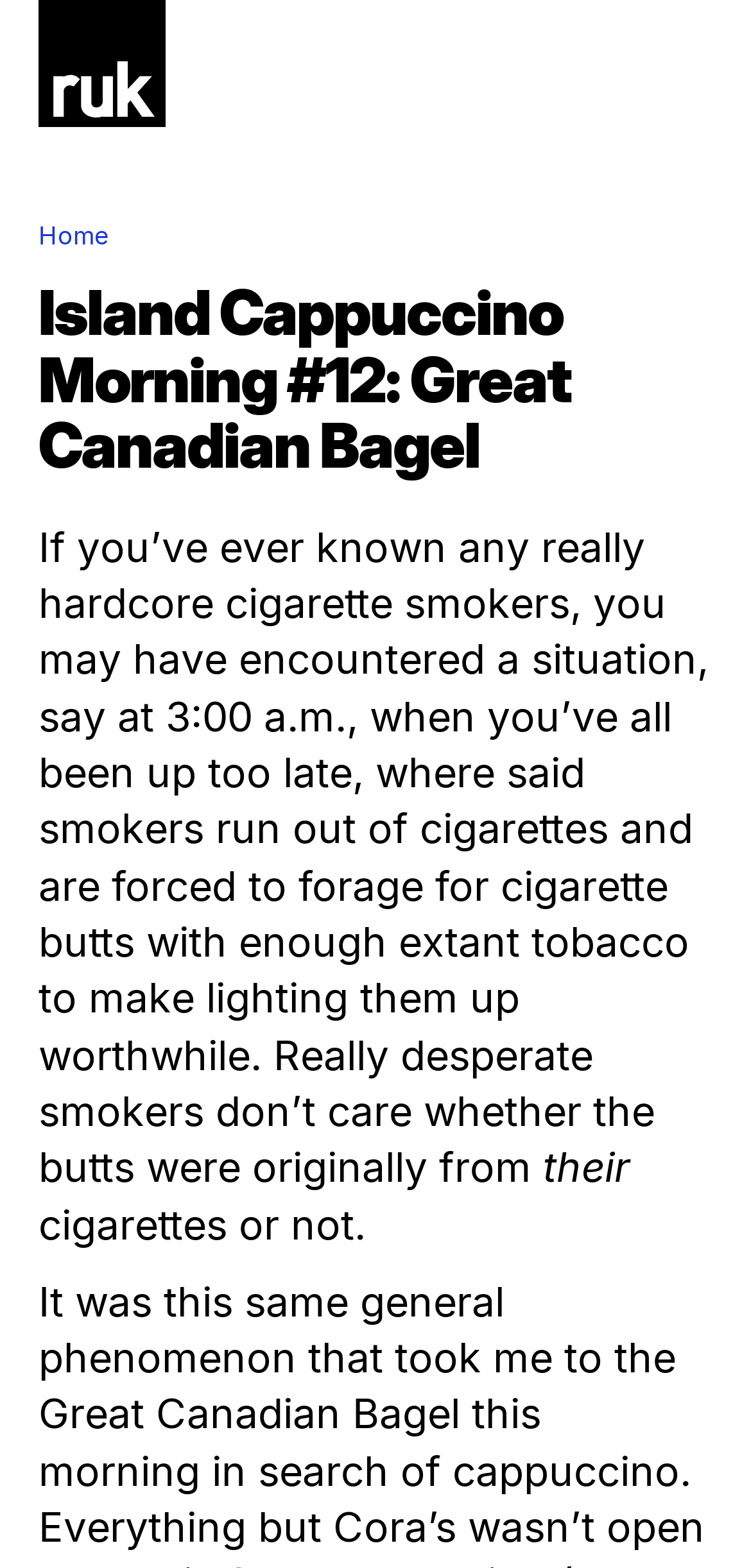Elaborate on the different components and information displayed on the webpage.

The webpage is a personal blog belonging to Peter Rukavina. At the top-left corner, there is a heading with the title "ruk.ca", which is also a clickable link. Next to it, there is a link to "Skip to main content". Below these elements, there is a navigation section with a heading "You are here" and a link to "Home" with an accompanying image.

The main content of the webpage is an article titled "Island Cappuccino Morning #12: Great Canadian Bagel". The article's title is a heading that spans almost the entire width of the page. The article's text is divided into three paragraphs. The first paragraph starts with "If you’ve ever known any really hardcore cigarette smokers, you may have encountered a situation, say at 3:00 a.m., when you’ve all been up too late, where said smokers run out of cigarettes and are forced to forage for cigarette butts with enough extant tobacco to make lighting them up worthwhile." The second paragraph is a single word "their", which is positioned to the right of the first paragraph. The third paragraph continues the article's text, starting with "cigarettes or not."